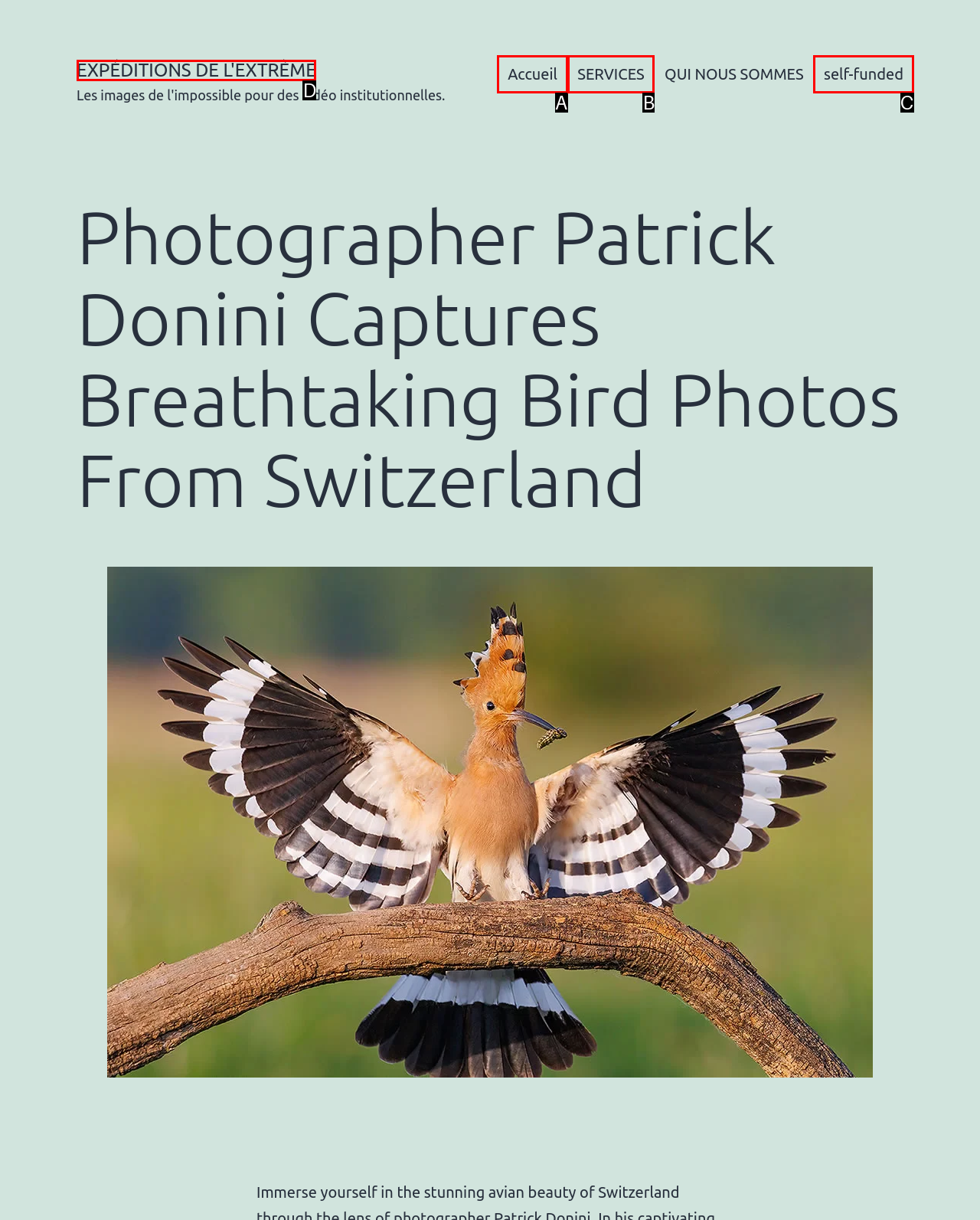Which lettered UI element aligns with this description: Accueil
Provide your answer using the letter from the available choices.

A